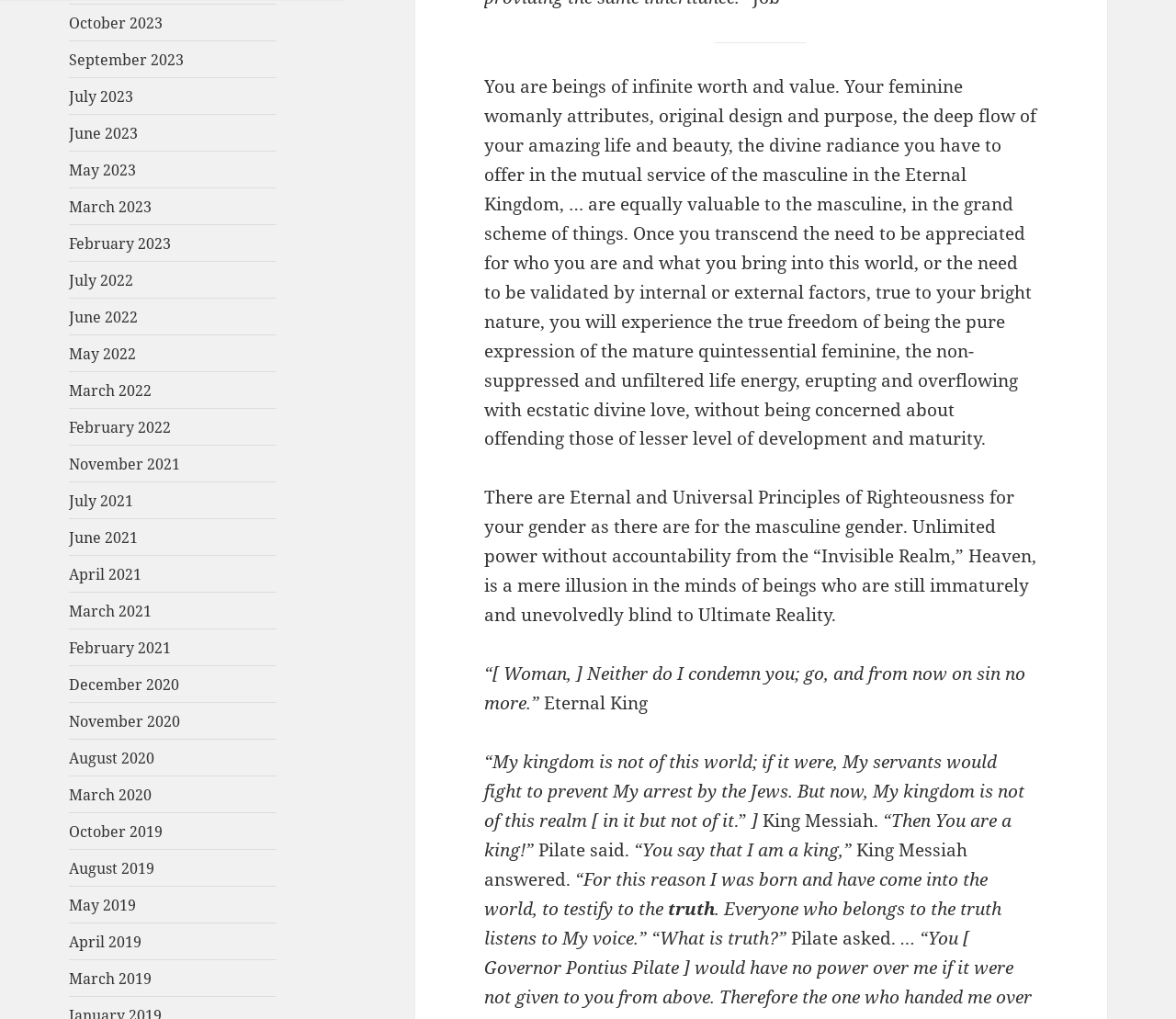Find and provide the bounding box coordinates for the UI element described here: "July 2021". The coordinates should be given as four float numbers between 0 and 1: [left, top, right, bottom].

[0.059, 0.481, 0.114, 0.501]